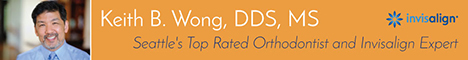Generate a detailed caption that describes the image.

The image features Dr. Keith B. Wong, a distinguished orthodontist based in Seattle, known for his expertise in Invisalign treatments. The banner highlights his credentials, including "DDS" (Doctor of Dental Surgery) and "MS" (Master of Science), underlining his professional qualifications. The design is vibrant, with a warm orange background that draws attention to his image and the Invisalign logo, which suggests a focus on modern orthodontic solutions. The text emphasizes Dr. Wong's status as Seattle's top-rated orthodontist and Invisalign expert, conveying trust and professionalism to potential patients seeking orthodontic care.